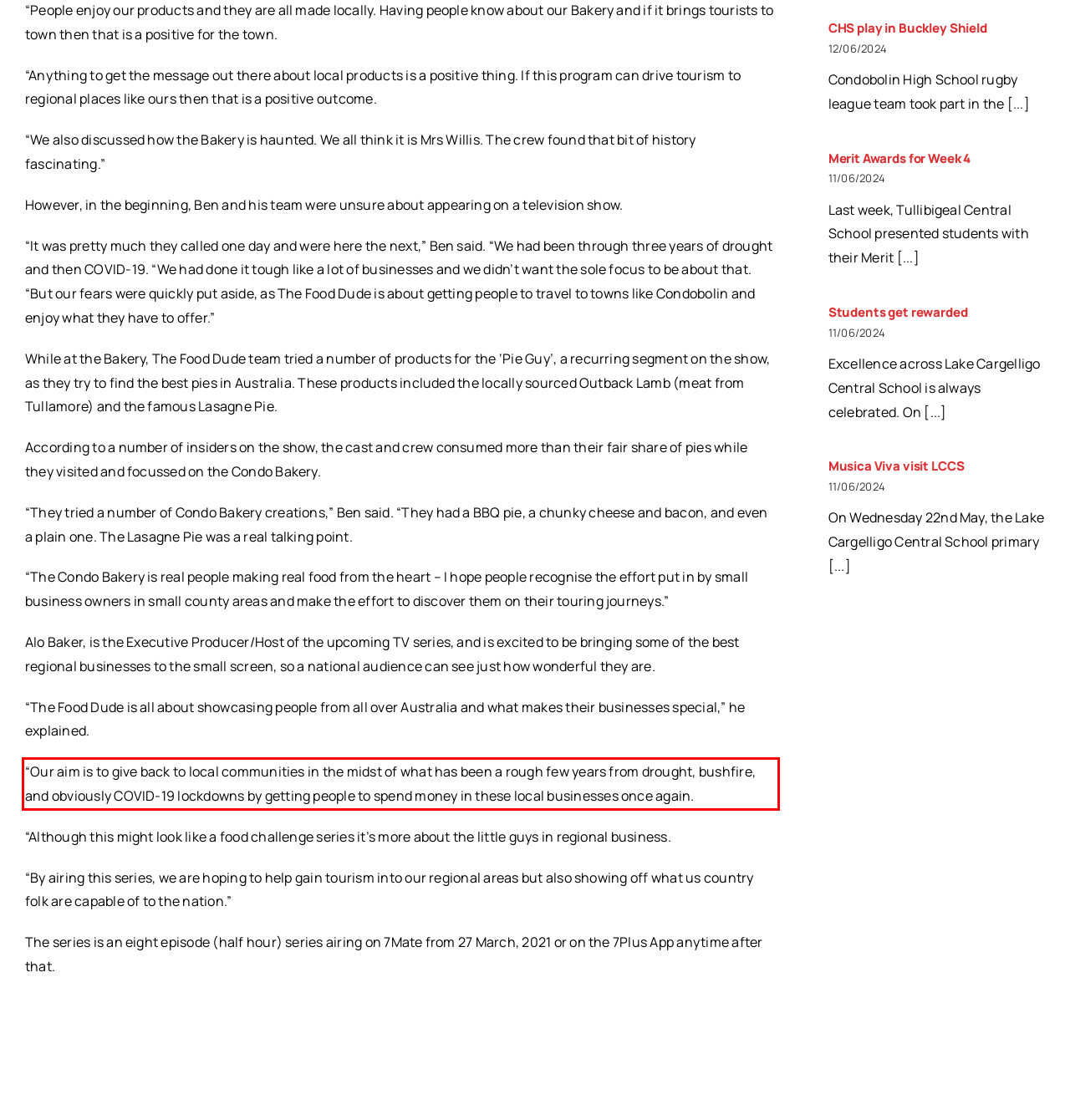Using the provided webpage screenshot, recognize the text content in the area marked by the red bounding box.

“Our aim is to give back to local communities in the midst of what has been a rough few years from drought, bushfire, and obviously COVID-19 lockdowns by getting people to spend money in these local businesses once again.